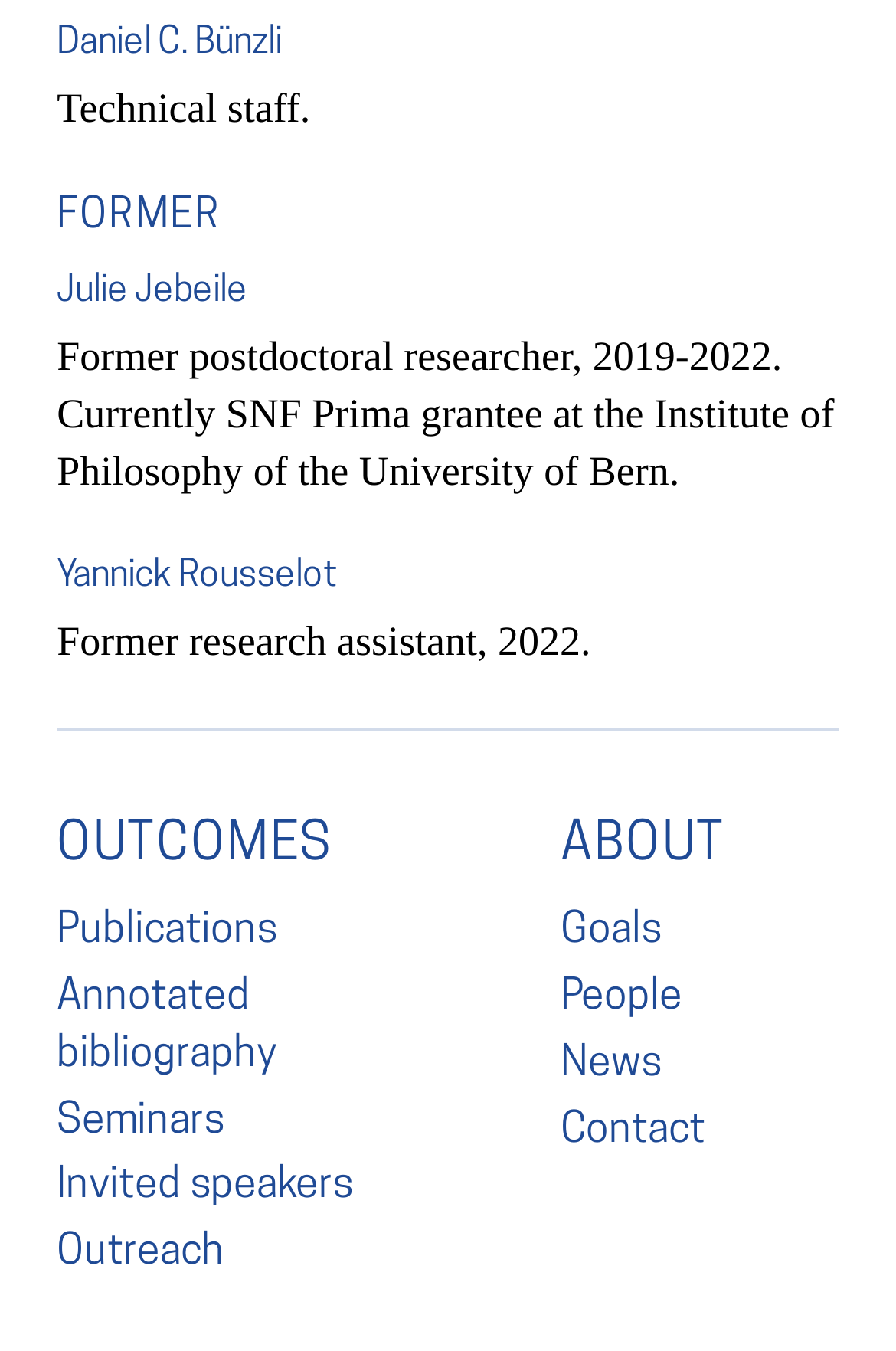What is the name of the person mentioned at the top?
Deliver a detailed and extensive answer to the question.

The topmost heading element contains the name 'Daniel C. Bünzli', which suggests that this person is the main subject of the webpage.